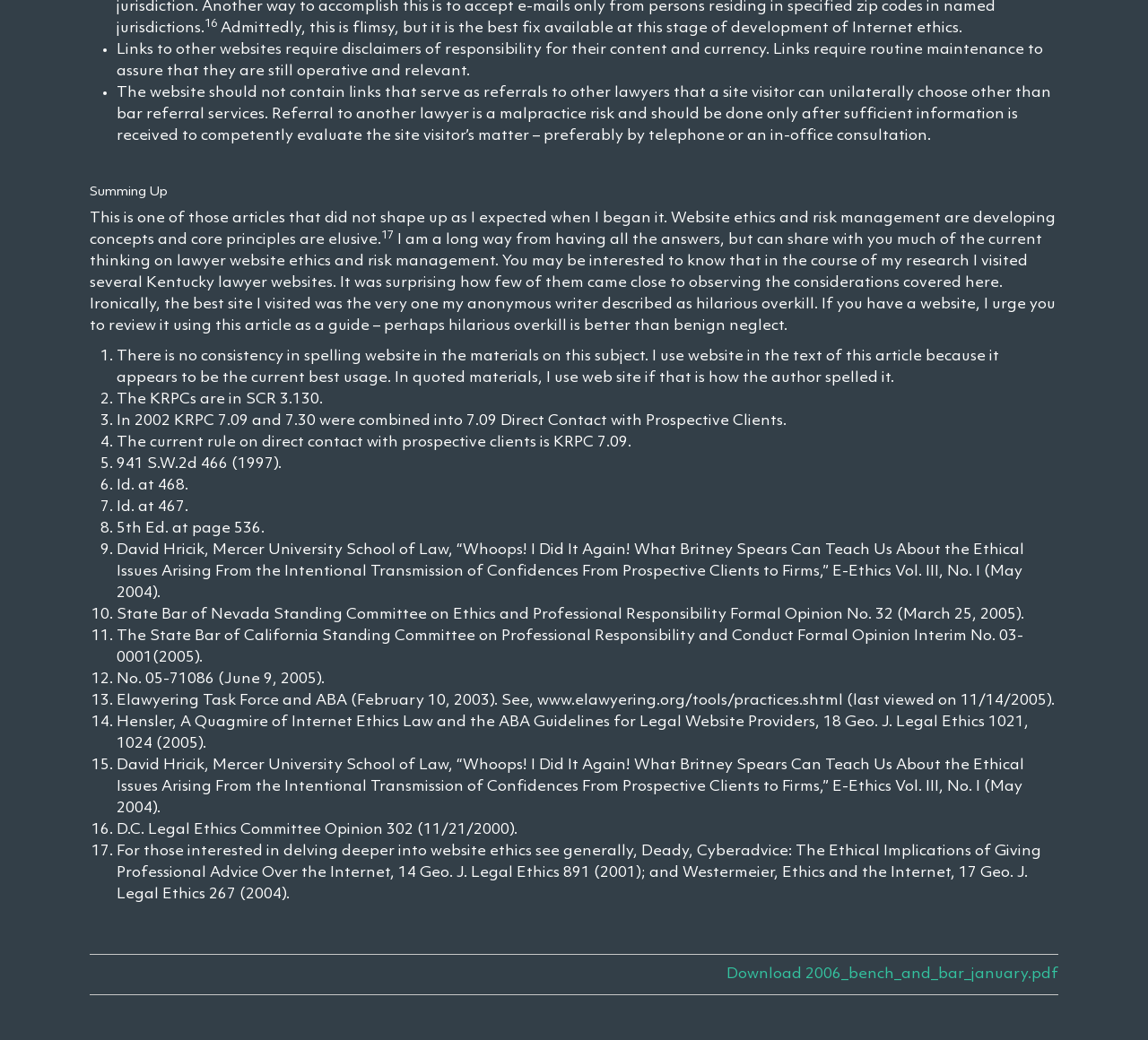Return the bounding box coordinates of the UI element that corresponds to this description: "Download 2006_bench_and_bar_january.pdf". The coordinates must be given as four float numbers in the range of 0 and 1, [left, top, right, bottom].

[0.633, 0.929, 0.922, 0.944]